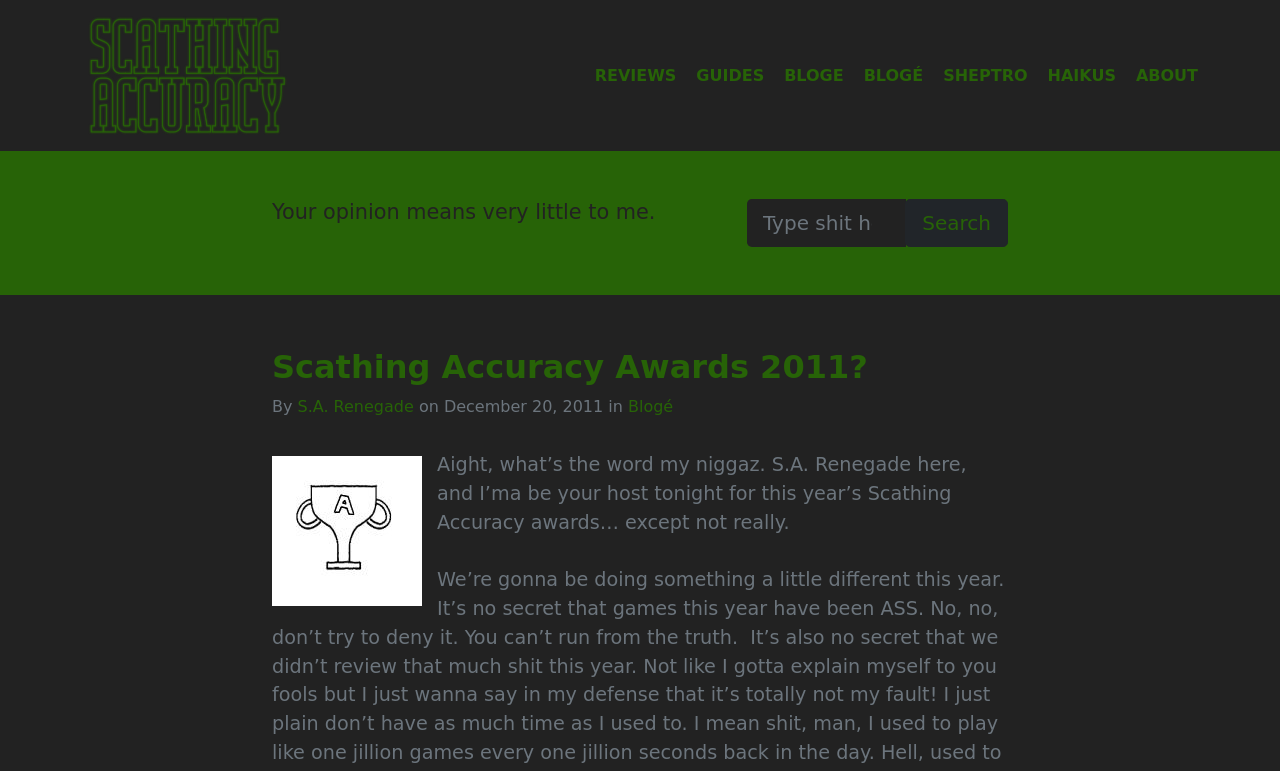Identify the bounding box coordinates of the section to be clicked to complete the task described by the following instruction: "Click on the 'REVIEWS' link". The coordinates should be four float numbers between 0 and 1, formatted as [left, top, right, bottom].

[0.449, 0.082, 0.528, 0.113]